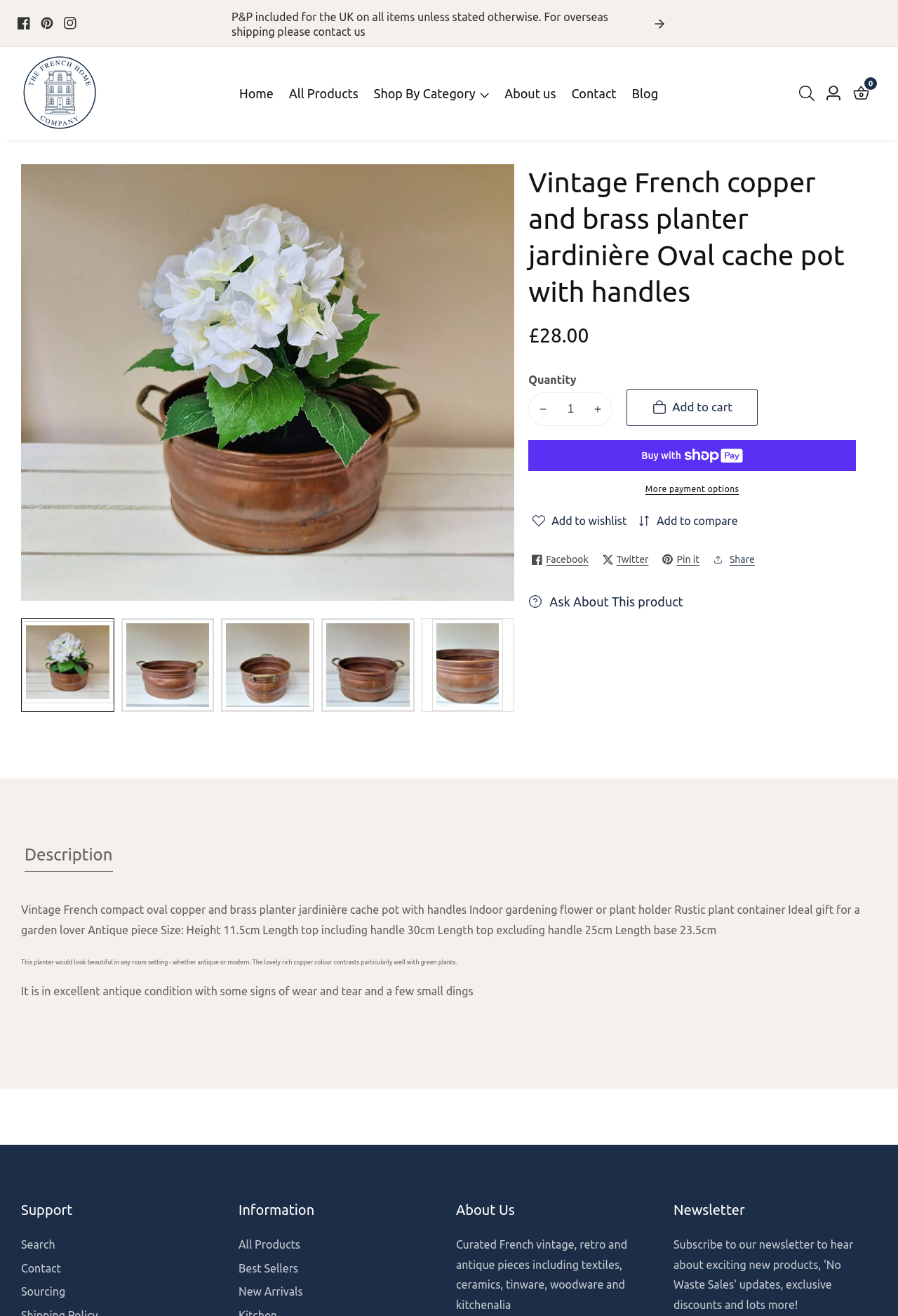From the webpage screenshot, predict the bounding box coordinates (top-left x, top-left y, bottom-right x, bottom-right y) for the UI element described here: Corporate Orders

None